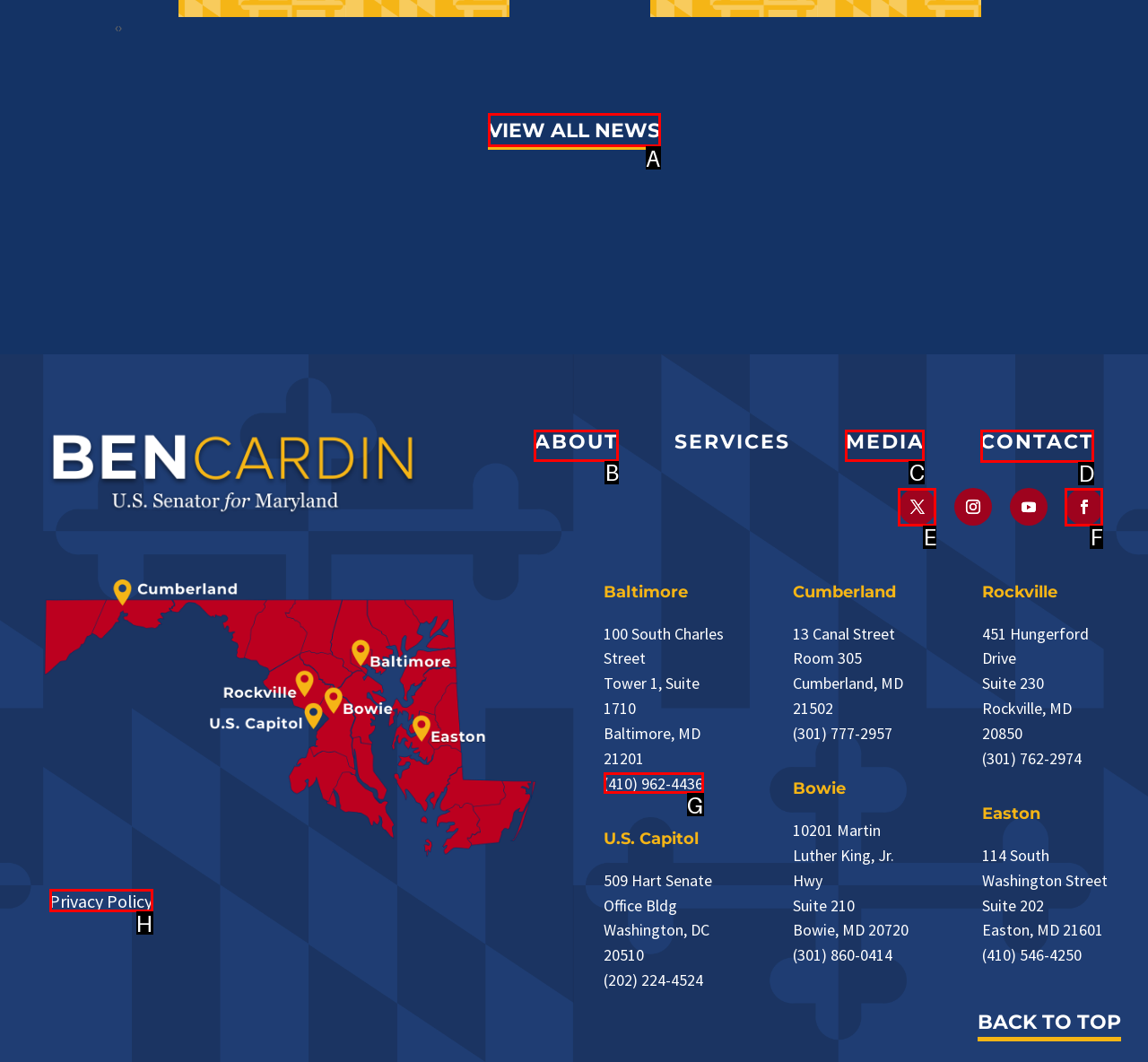Choose the letter of the option that needs to be clicked to perform the task: Contact us. Answer with the letter.

D